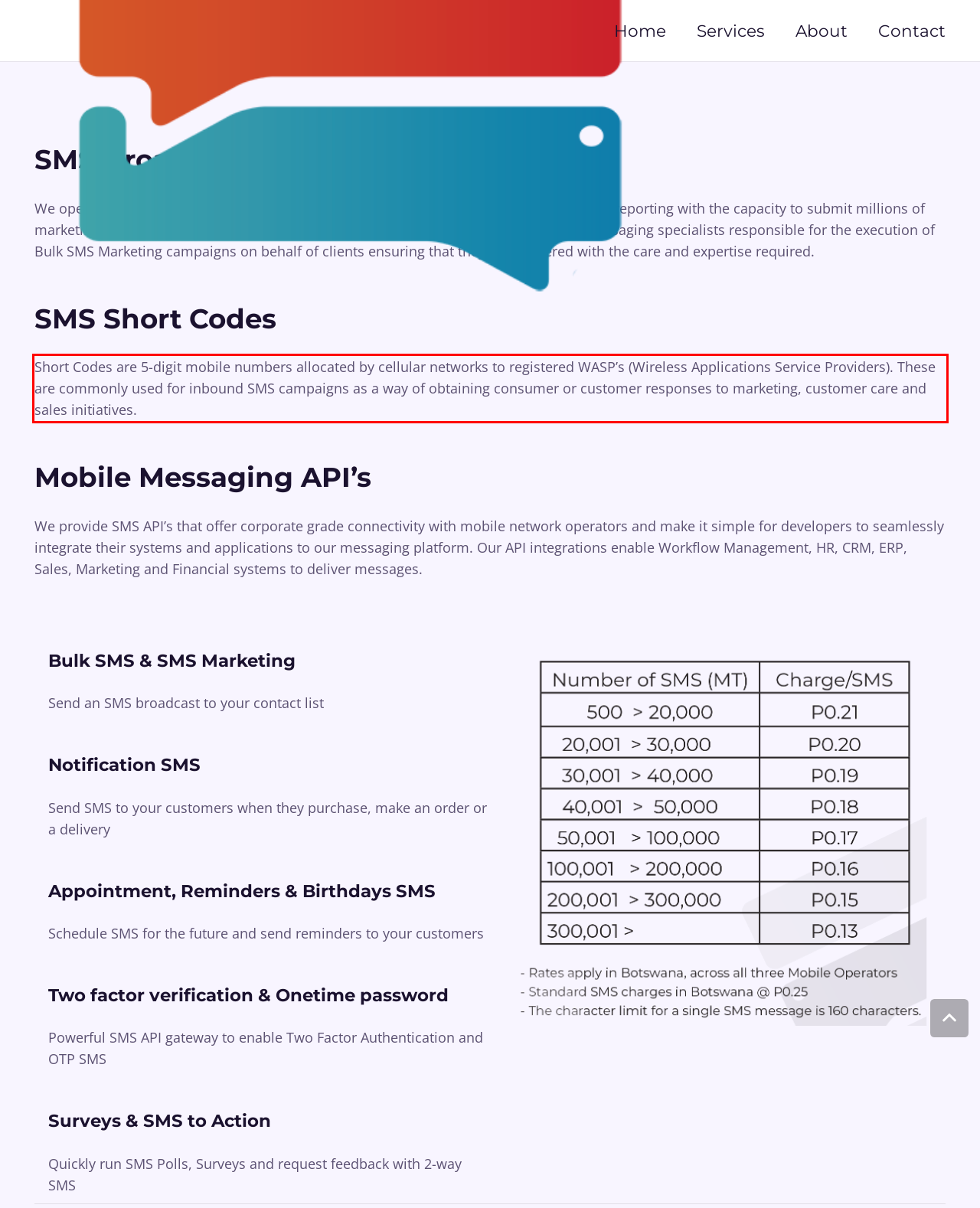Look at the webpage screenshot and recognize the text inside the red bounding box.

Short Codes are 5-digit mobile numbers allocated by cellular networks to registered WASP’s (Wireless Applications Service Providers). These are commonly used for inbound SMS campaigns as a way of obtaining consumer or customer responses to marketing, customer care and sales initiatives.